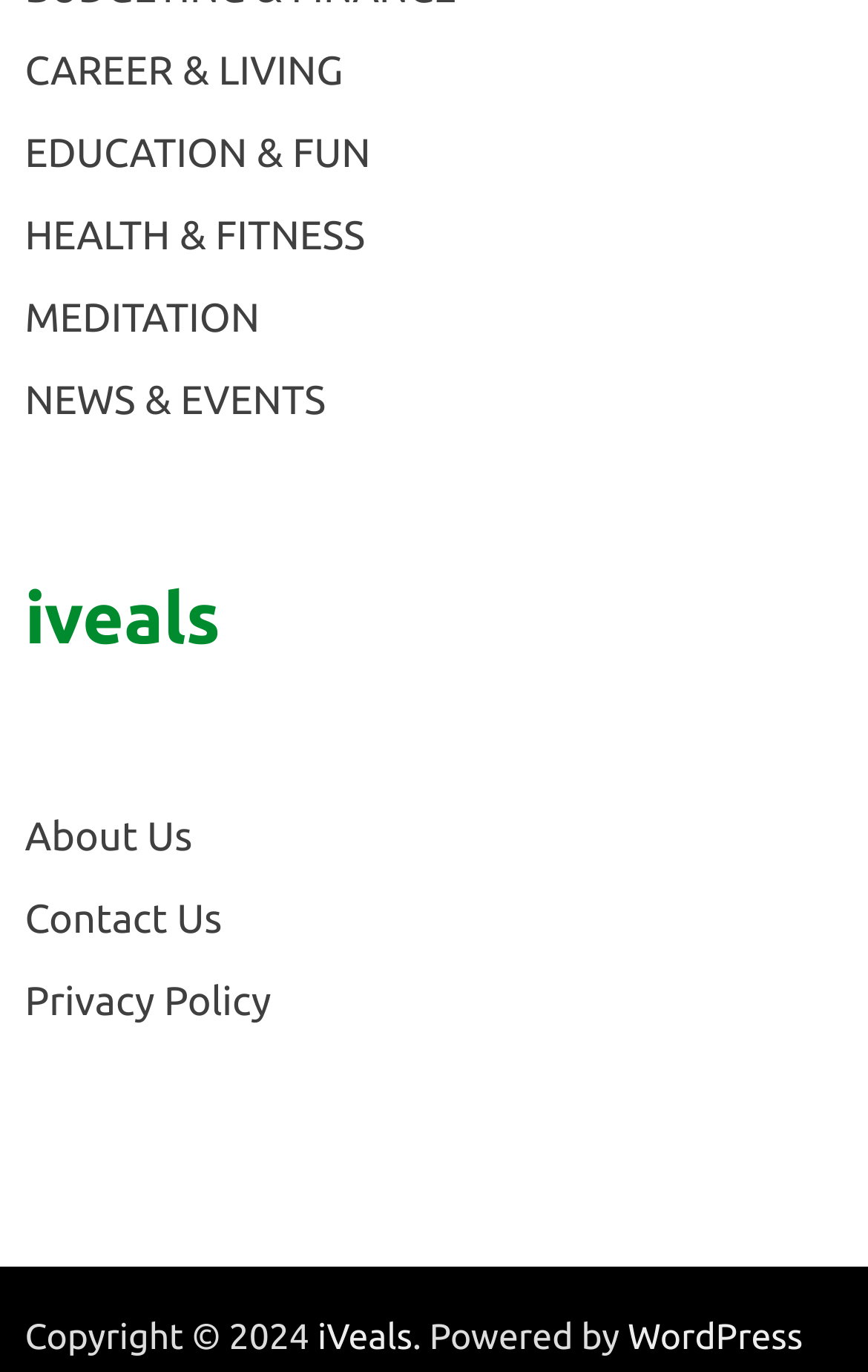Identify the bounding box coordinates of the element to click to follow this instruction: 'Read About Us'. Ensure the coordinates are four float values between 0 and 1, provided as [left, top, right, bottom].

[0.029, 0.593, 0.222, 0.626]